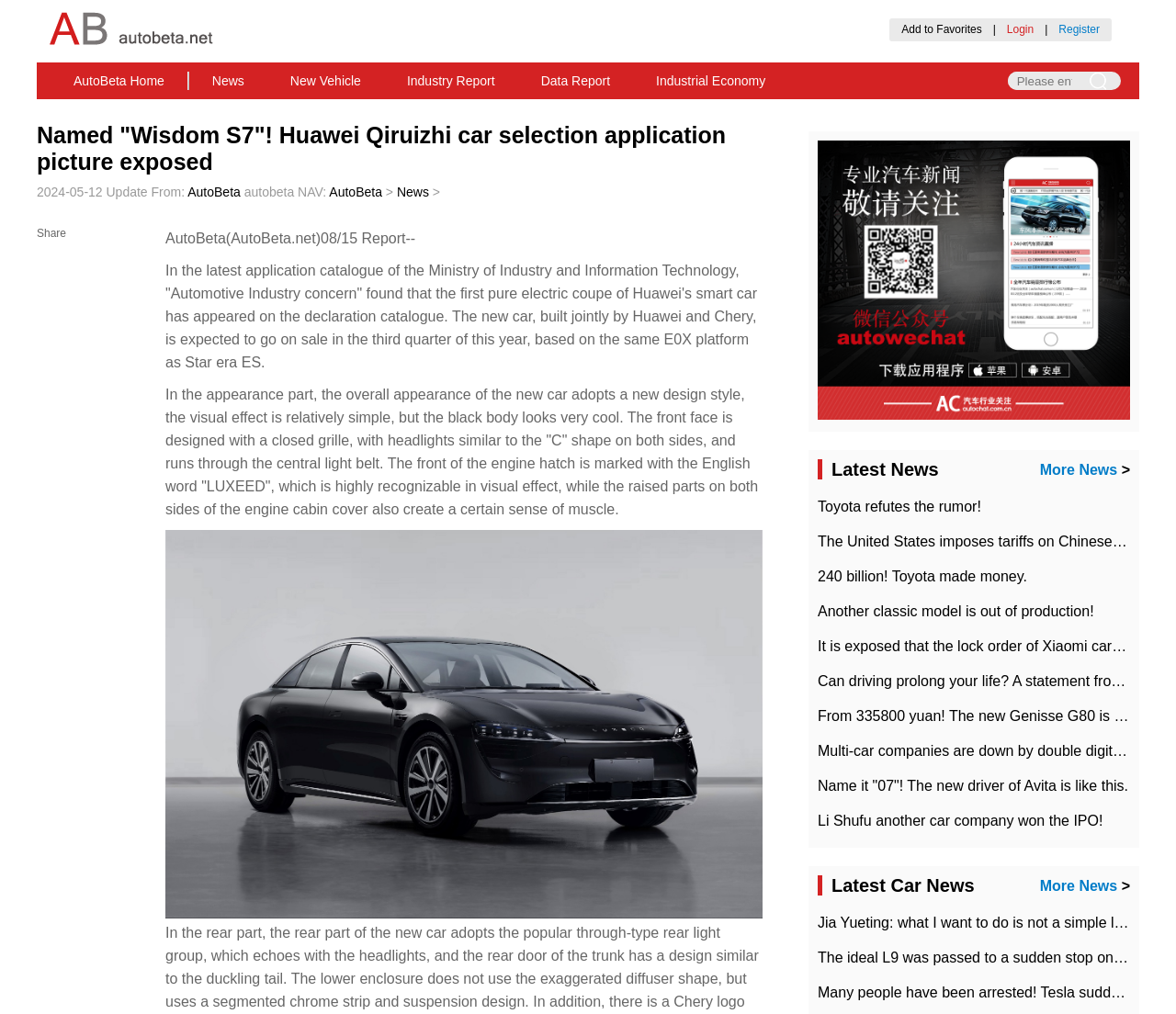Please answer the following question using a single word or phrase: What is the update date of the webpage?

2024-05-12